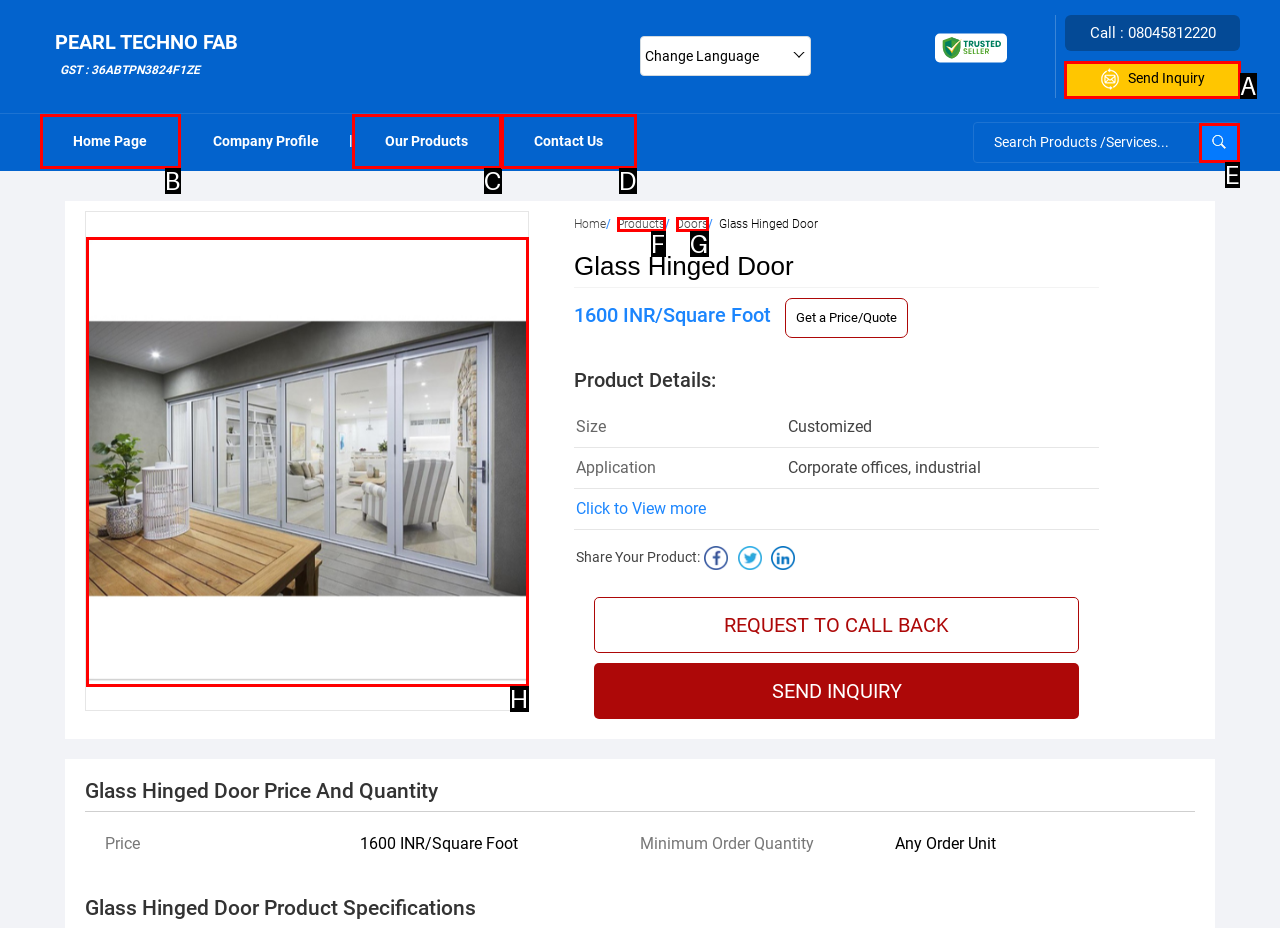For the instruction: Click the 'Send Inquiry' button, determine the appropriate UI element to click from the given options. Respond with the letter corresponding to the correct choice.

A